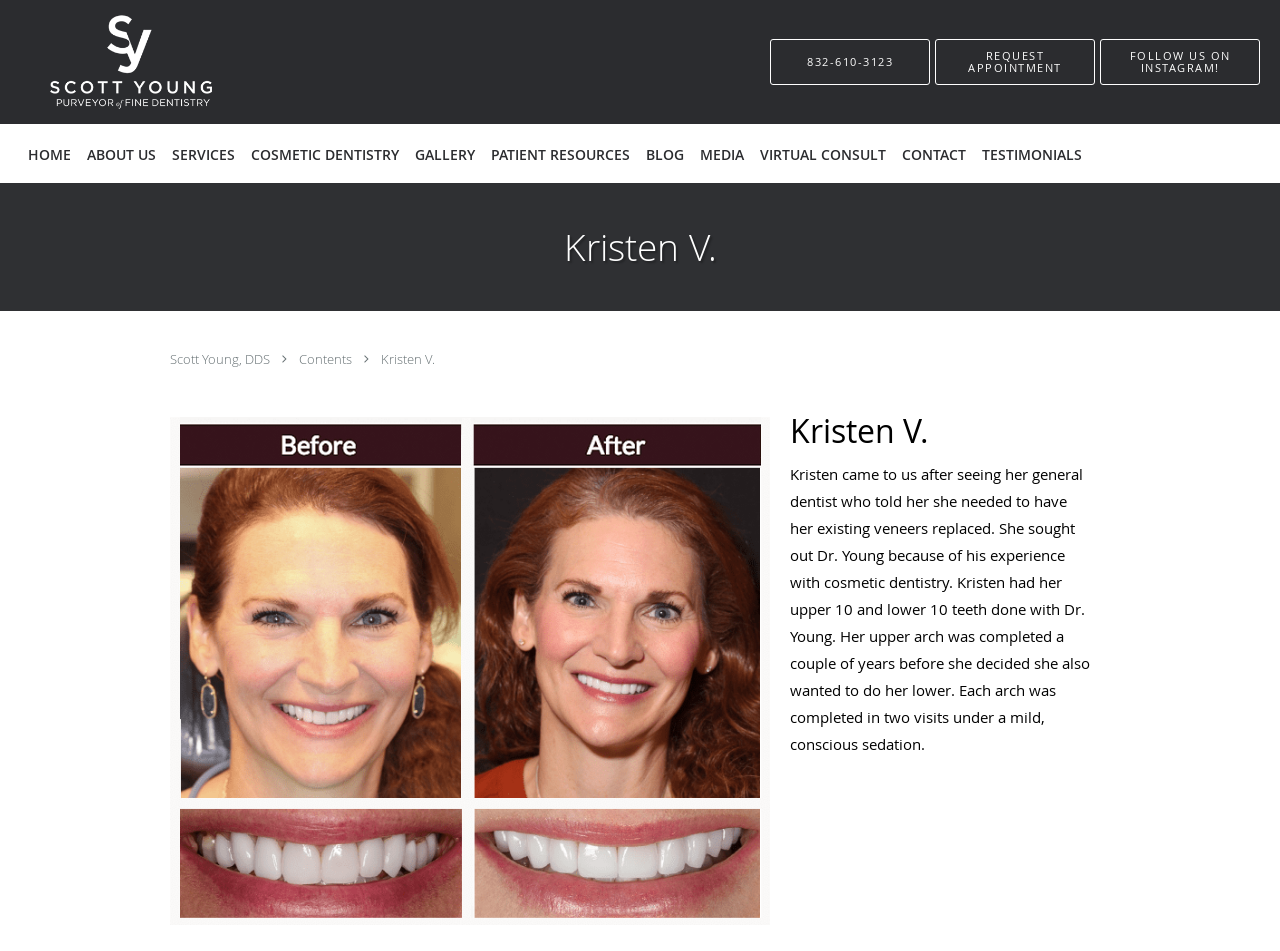Find the bounding box coordinates of the UI element according to this description: "Scott Young, DDS".

[0.133, 0.368, 0.213, 0.387]